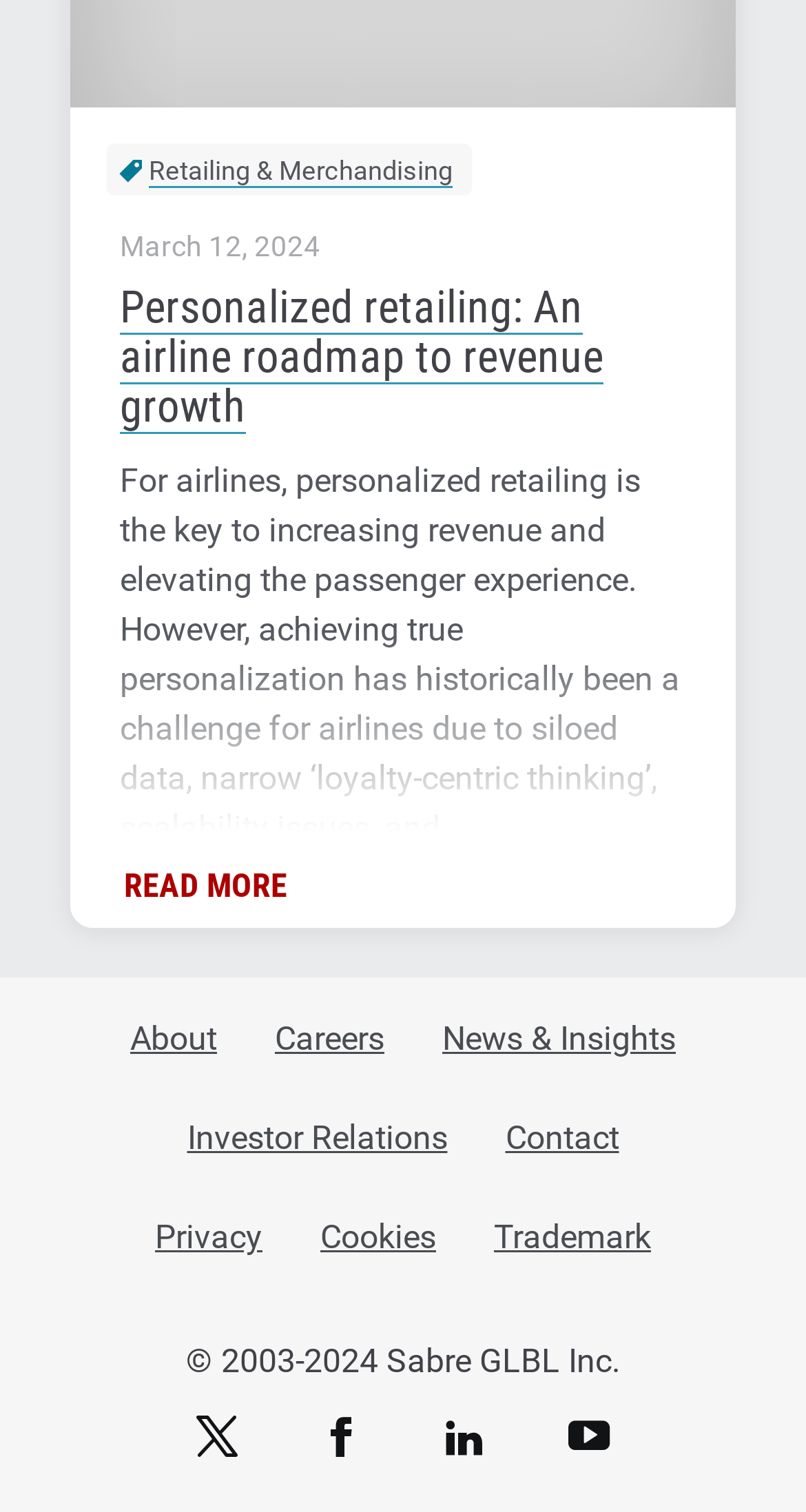Use a single word or phrase to answer the question: What is the call-to-action button text?

READ MORE